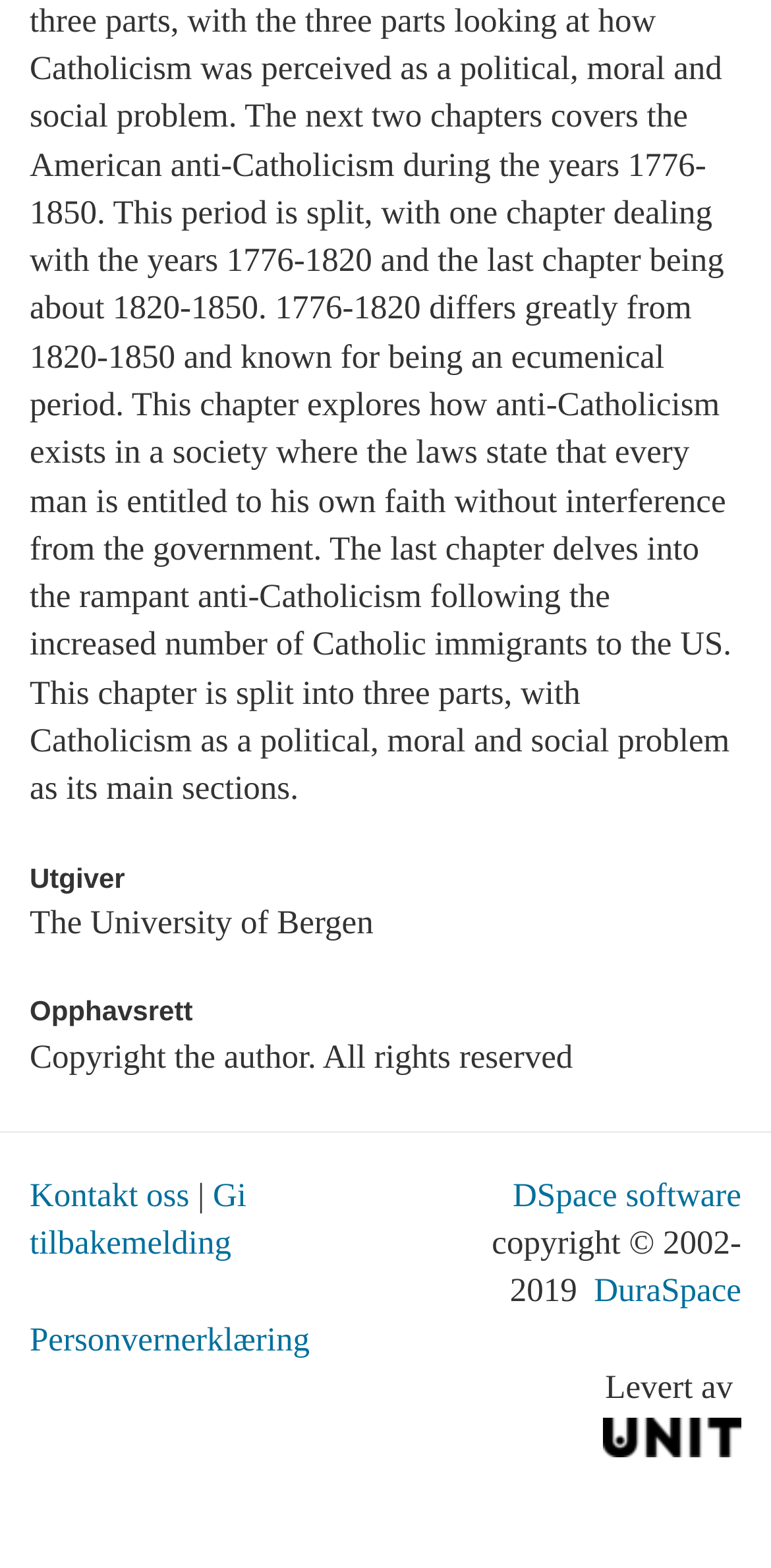Refer to the image and offer a detailed explanation in response to the question: What is the name of the software used?

The answer can be found in the link element with the text 'DSpace software' which is a child of the contentinfo element and is located at the bottom of the page.